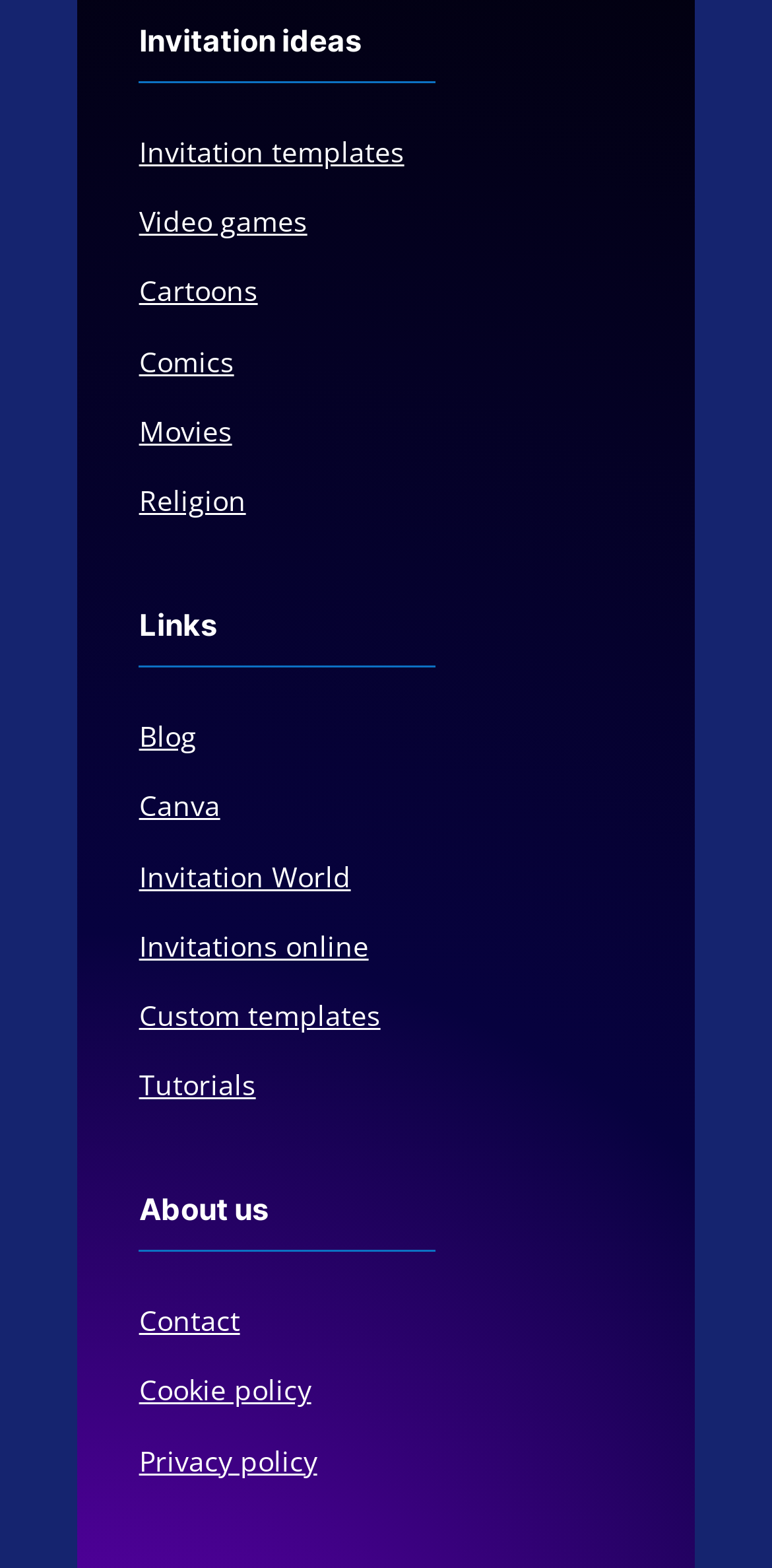Using the information from the screenshot, answer the following question thoroughly:
How many links are under the 'Links' heading?

To find the number of links under the 'Links' heading, I counted the links starting from the 'Links' heading. There are 7 links: 'Blog', 'Canva', 'Invitation World', 'Invitations online', 'Custom templates', 'Tutorials', and 'About us'.